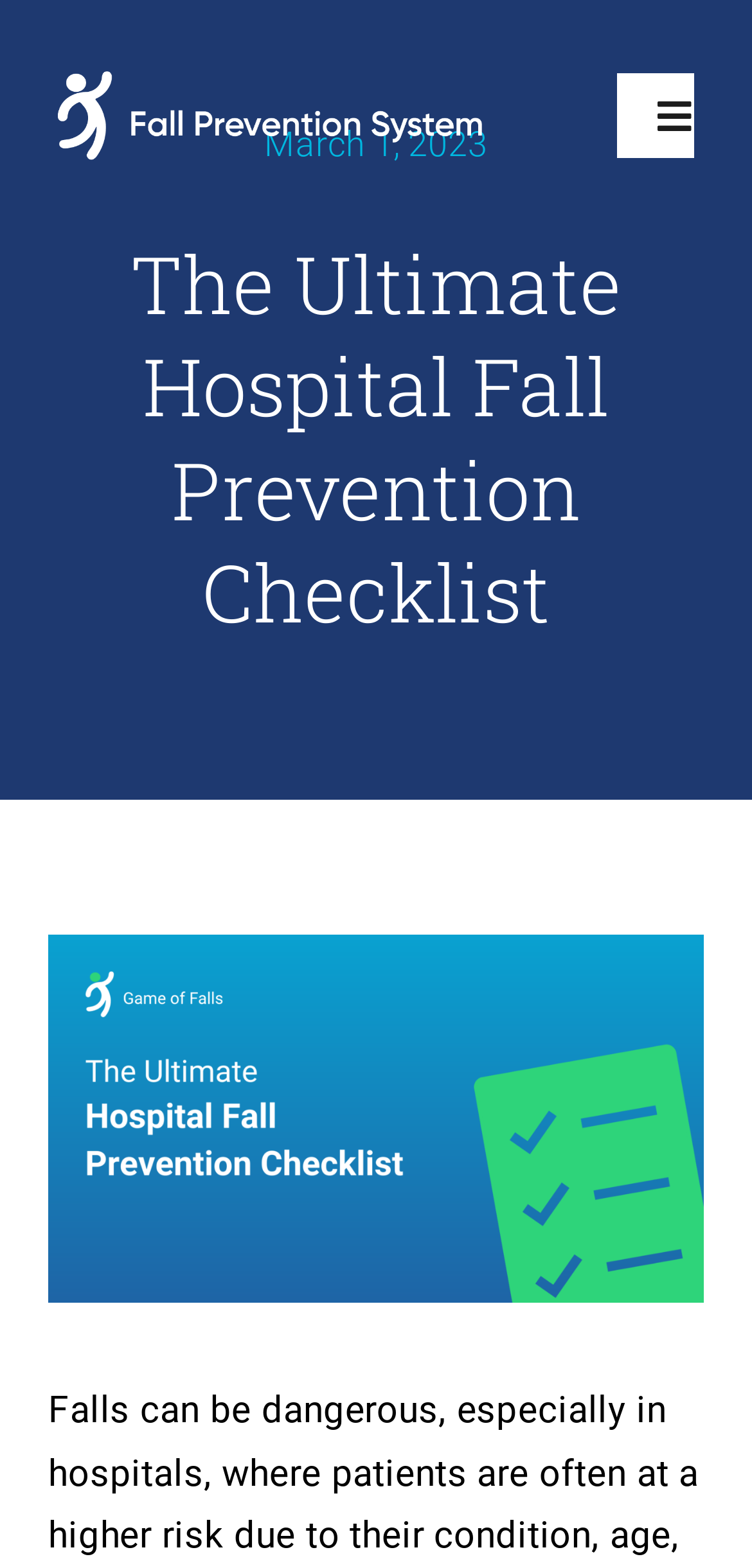Is there an image related to the main topic?
Please provide a detailed and thorough answer to the question.

I found an image element with a bounding box of [0.064, 0.596, 0.936, 0.831] that is related to the main topic of hospital fall prevention, as it is located below the heading element with the text 'The Ultimate Hospital Fall Prevention Checklist'.